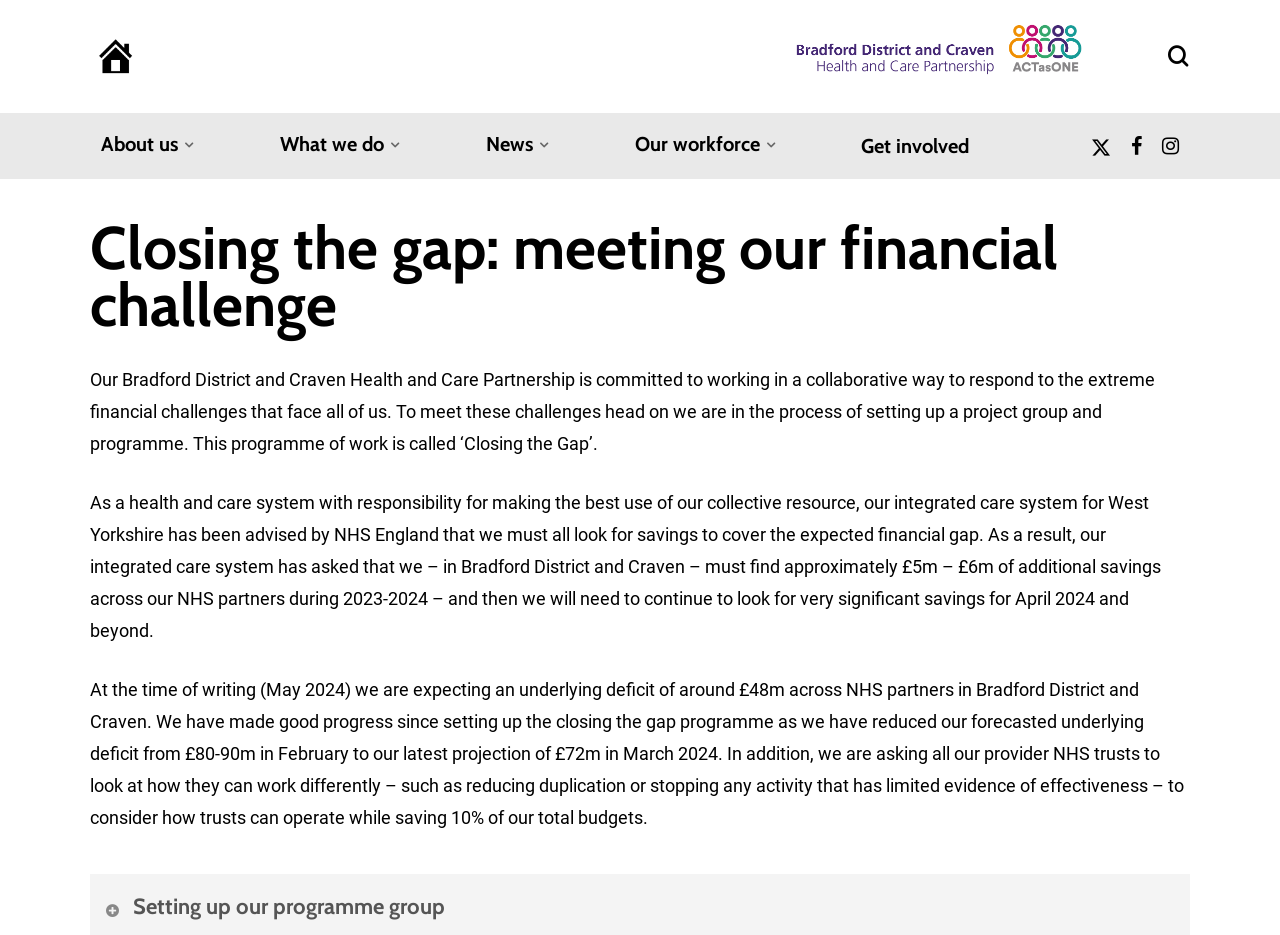Identify the bounding box coordinates of the HTML element based on this description: "HEALTHY LIFESTYLE & MINDSET".

None